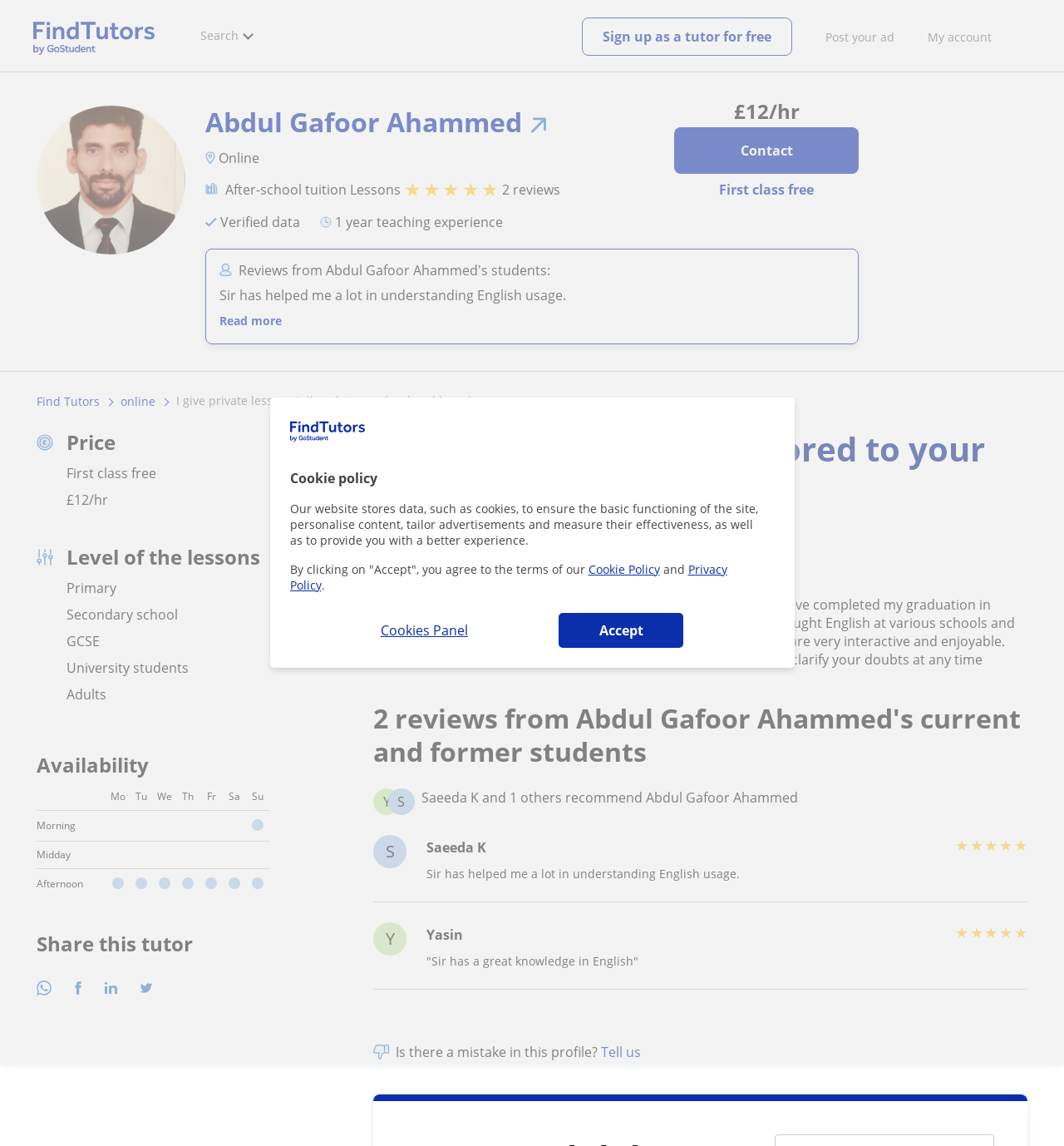What is the level of the lessons offered?
Refer to the image and provide a thorough answer to the question.

The levels of the lessons offered are mentioned in the webpage as 'Primary', 'Secondary school', 'GCSE', 'University students', and 'Adults' which are listed below the 'Level of the lessons' image.